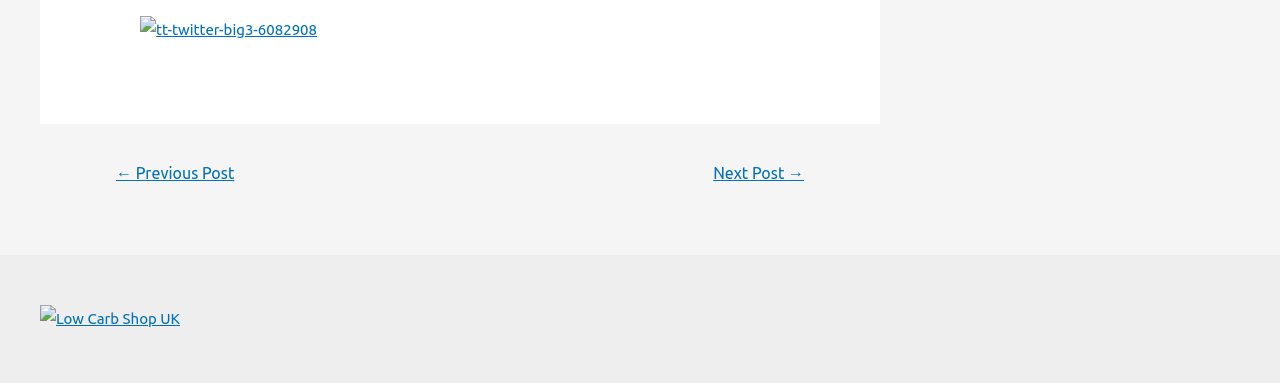How many links are present in the navigation?
Please provide a detailed answer to the question.

The navigation element has two child link elements, one with the text '← Previous Post' and another with the text 'Next Post →'.